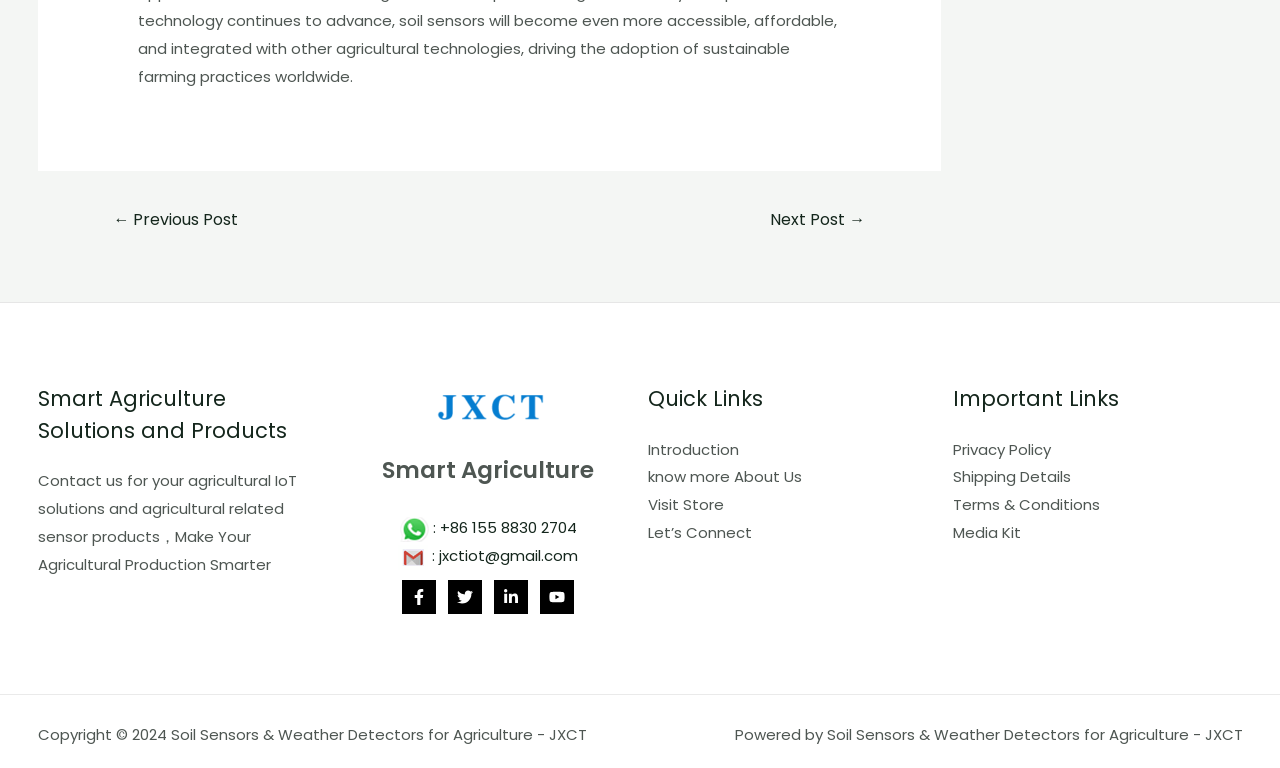Locate the bounding box of the UI element with the following description: "Privacy Policy".

[0.744, 0.571, 0.821, 0.598]